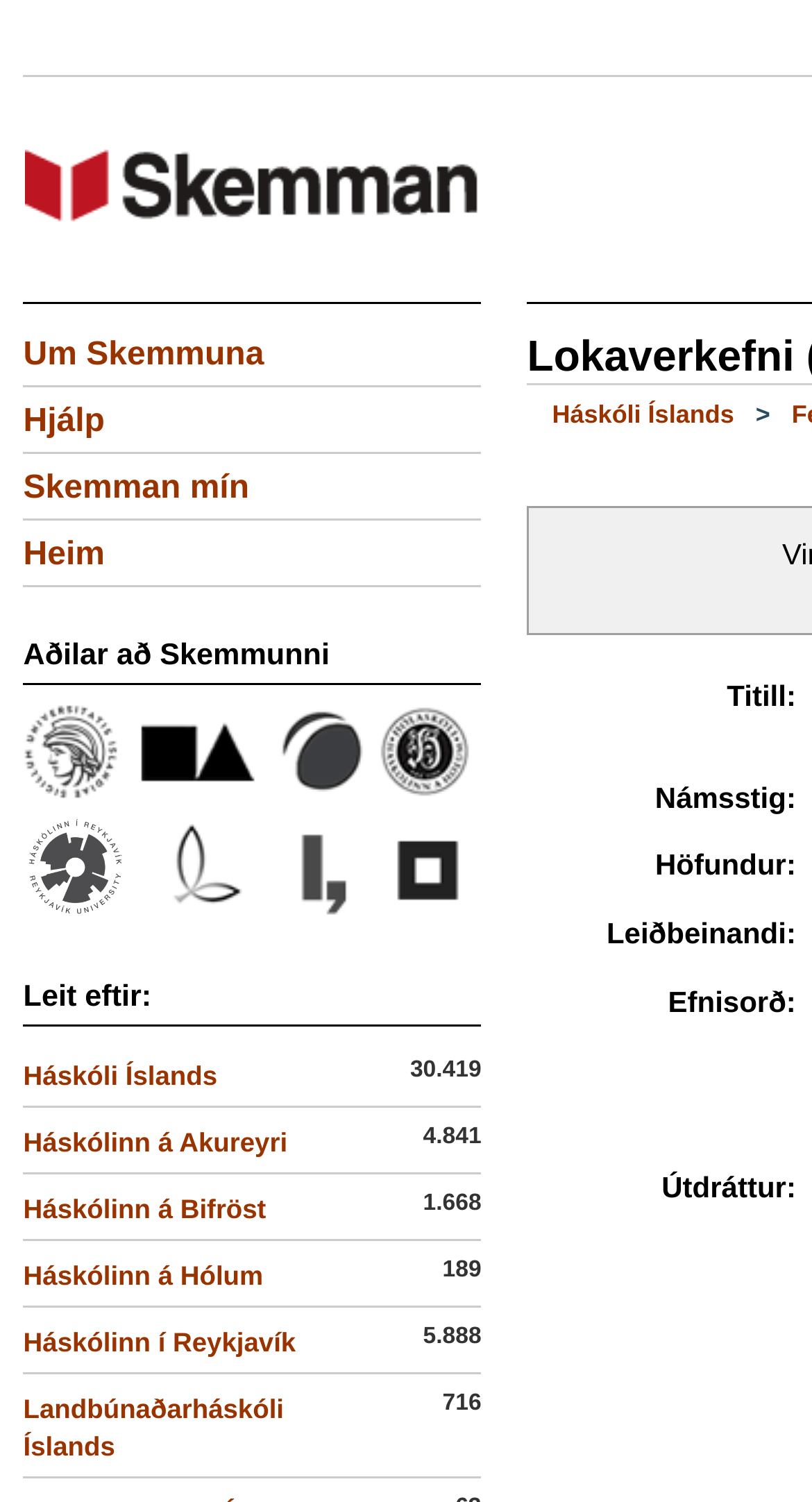Summarize the webpage comprehensively, mentioning all visible components.

The webpage appears to be a academic repository or library webpage, specifically showcasing a research paper titled "Buying Happiness. The relationship between self-concept clarity and materialism mediated through identity bolstering". 

At the top of the page, there is a horizontal separator line, followed by a row of links, including "Um Skemmuna", "Hjálp", "Skemman mín", and "Heim". Below this row, there is a heading "Aðilar að Skemmunni" (which translates to "Partners of Skemman"). 

Underneath this heading, there are several links to various Icelandic universities and institutions, each accompanied by an image of the institution's logo. These links are arranged in a horizontal row, taking up most of the page width. 

Further down the page, there is another heading "Leit eftir:" (which translates to "Search by:"). Below this heading, there are several links to the same universities and institutions, but this time accompanied by numerical values, possibly indicating the number of search results or resources available from each institution.

On the right side of the page, there is a section with several static text elements, including "Titill:", "Námsstig:", "Höfundur:", "Leiðbeinandi:", "Efnisorð:", and "Útdráttur:". These labels are likely related to the research paper's metadata, such as title, academic level, author, supervisor, keywords, and abstract.